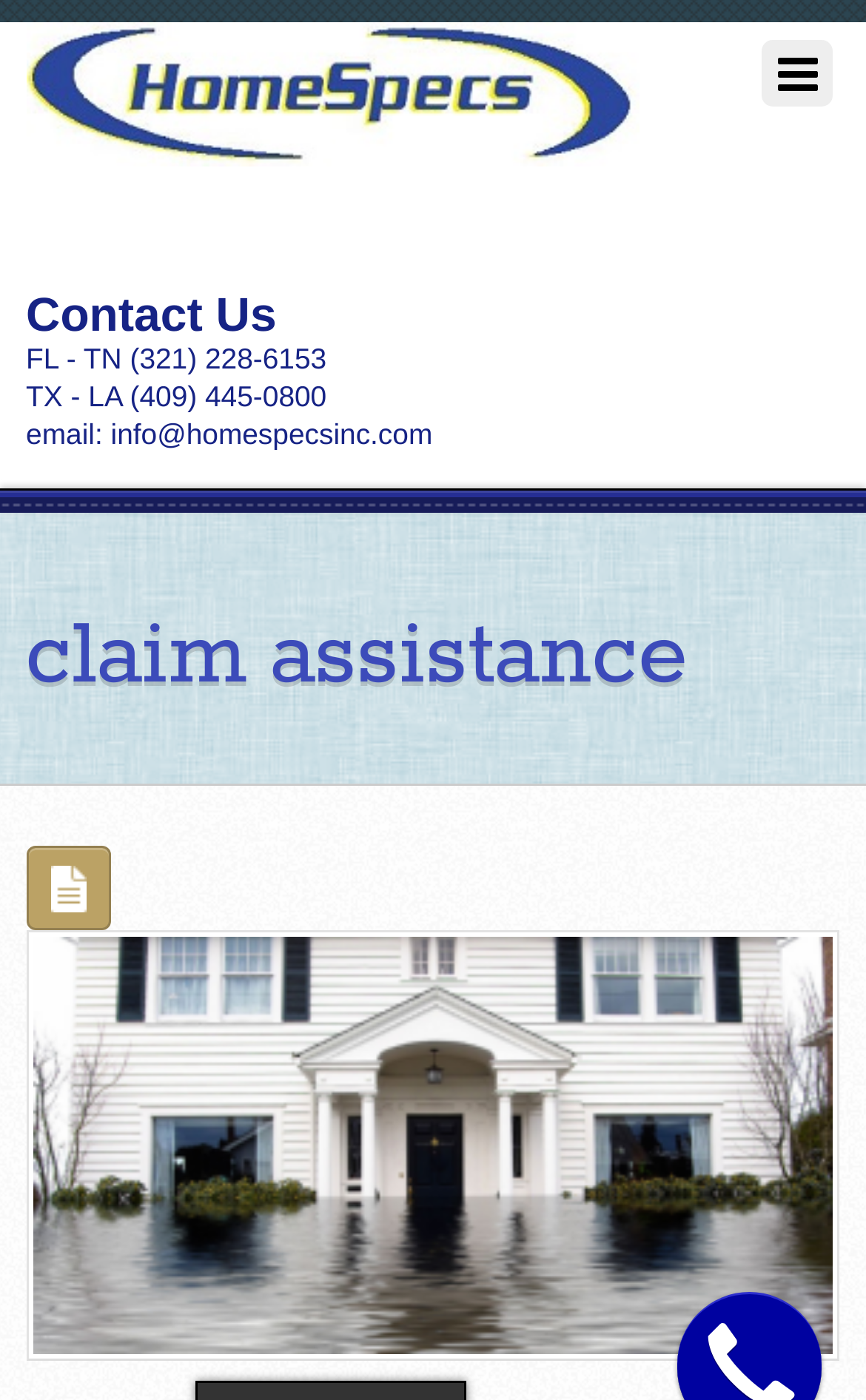What are the phone numbers for different regions? From the image, respond with a single word or brief phrase.

FL-TN: (321) 228-6153, TX-LA: (409) 445-0800